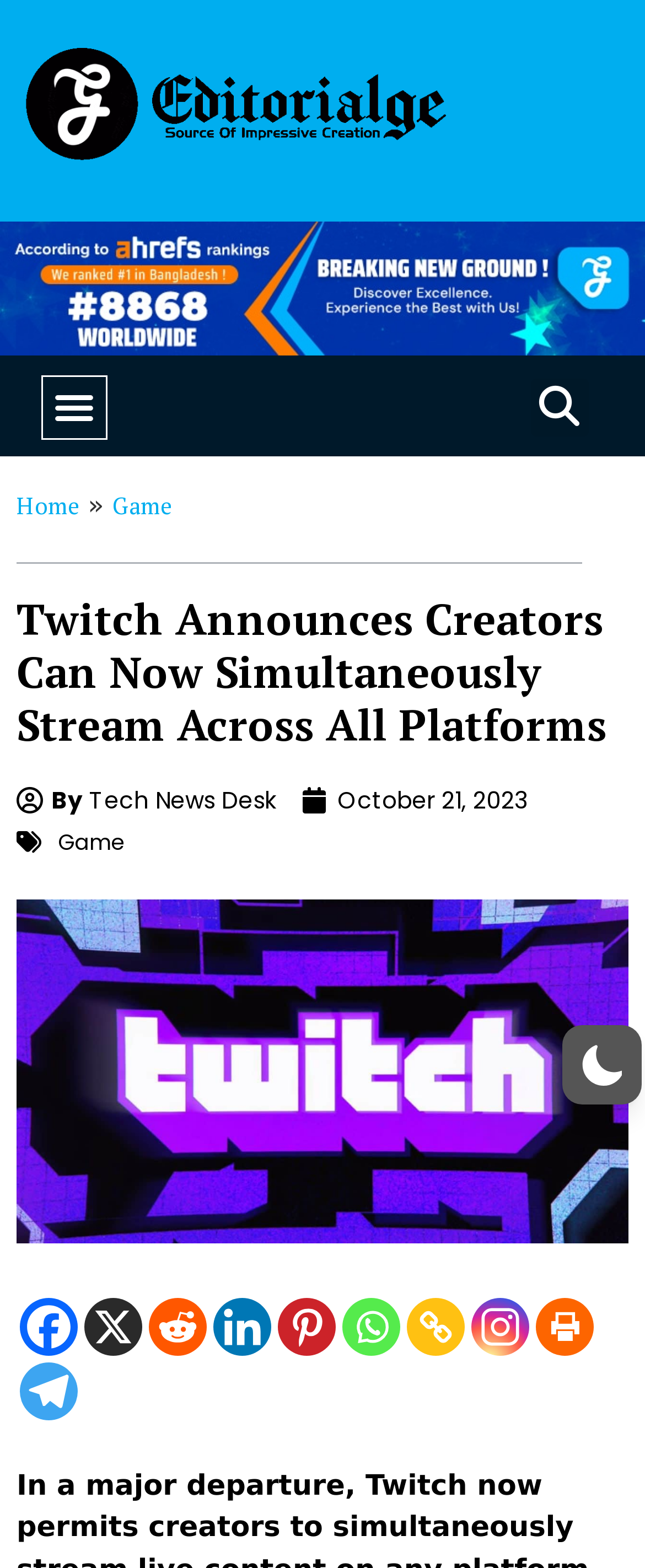Find the bounding box coordinates of the element to click in order to complete this instruction: "Go to the home page". The bounding box coordinates must be four float numbers between 0 and 1, denoted as [left, top, right, bottom].

[0.026, 0.313, 0.123, 0.333]